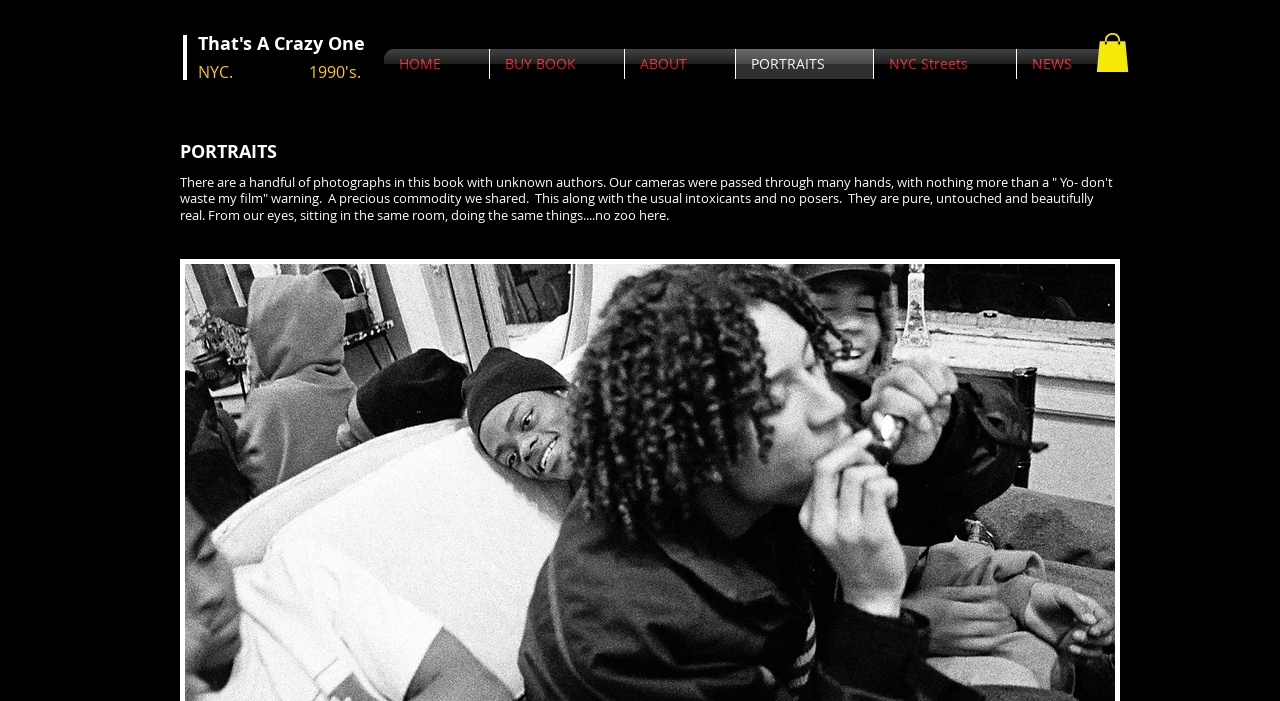Detail the features and information presented on the webpage.

The webpage is titled "PORTRAITS | thatsacrazyone" and features a prominent heading "That's A Crazy One" at the top left corner. Below this heading is another heading "NYC. 1990's." which is also located at the top left section of the page.

On the top right section of the page, there is a navigation menu labeled "Site" that contains 6 links: "HOME", "BUY BOOK", "ABOUT", "PORTRAITS", "NYC Streets", and "NEWS". These links are arranged horizontally and take up most of the top right section of the page.

At the top right corner of the page, there is a small button with an image inside it. Below the navigation menu, there is a large heading "PORTRAITS" that spans across most of the page.

The main content of the page is a block of text that starts with "There are a handful of photographs in this book with unknown authors..." and describes the photographs in the book. This text is located below the large "PORTRAITS" heading and takes up most of the middle section of the page.